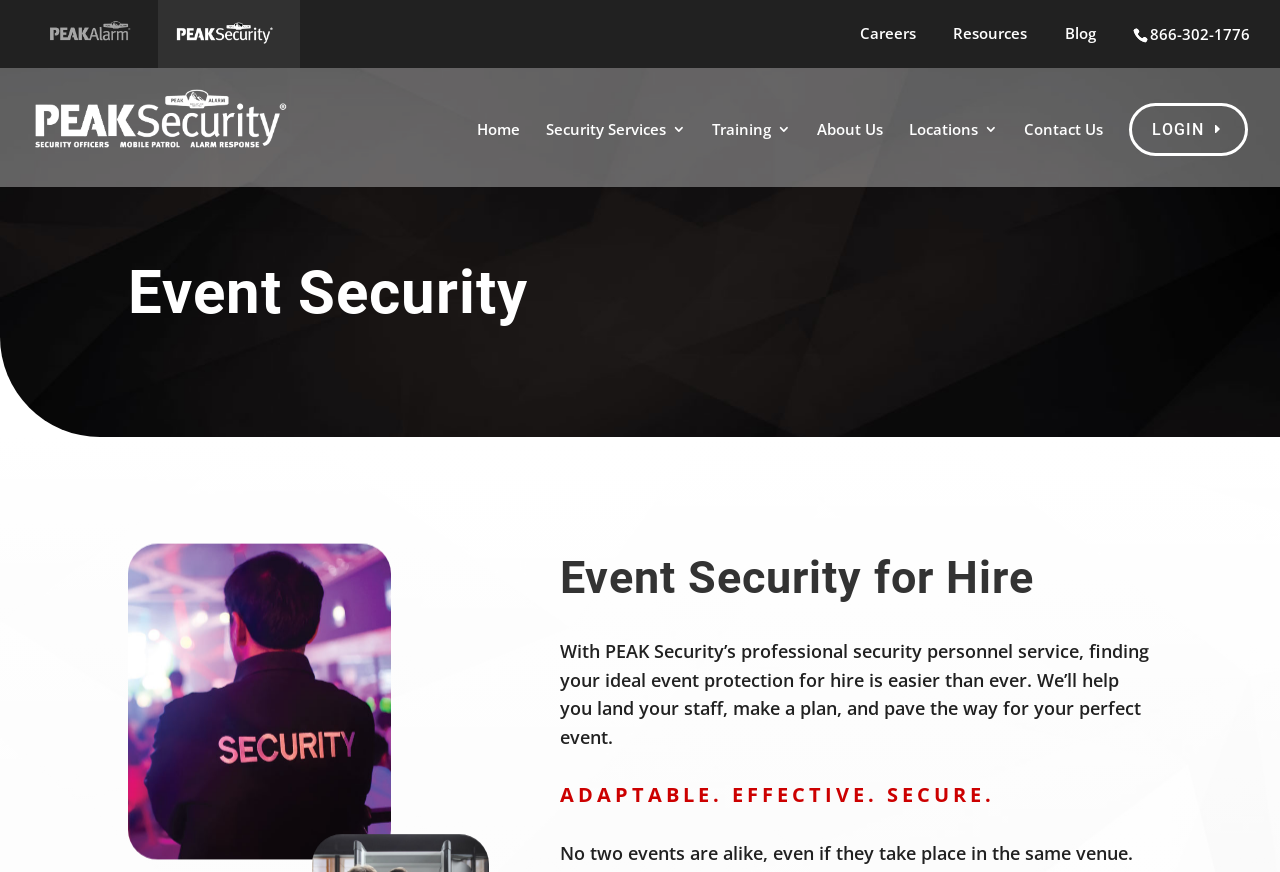Pinpoint the bounding box coordinates of the clickable area needed to execute the instruction: "visit the careers page". The coordinates should be specified as four float numbers between 0 and 1, i.e., [left, top, right, bottom].

[0.657, 0.017, 0.73, 0.06]